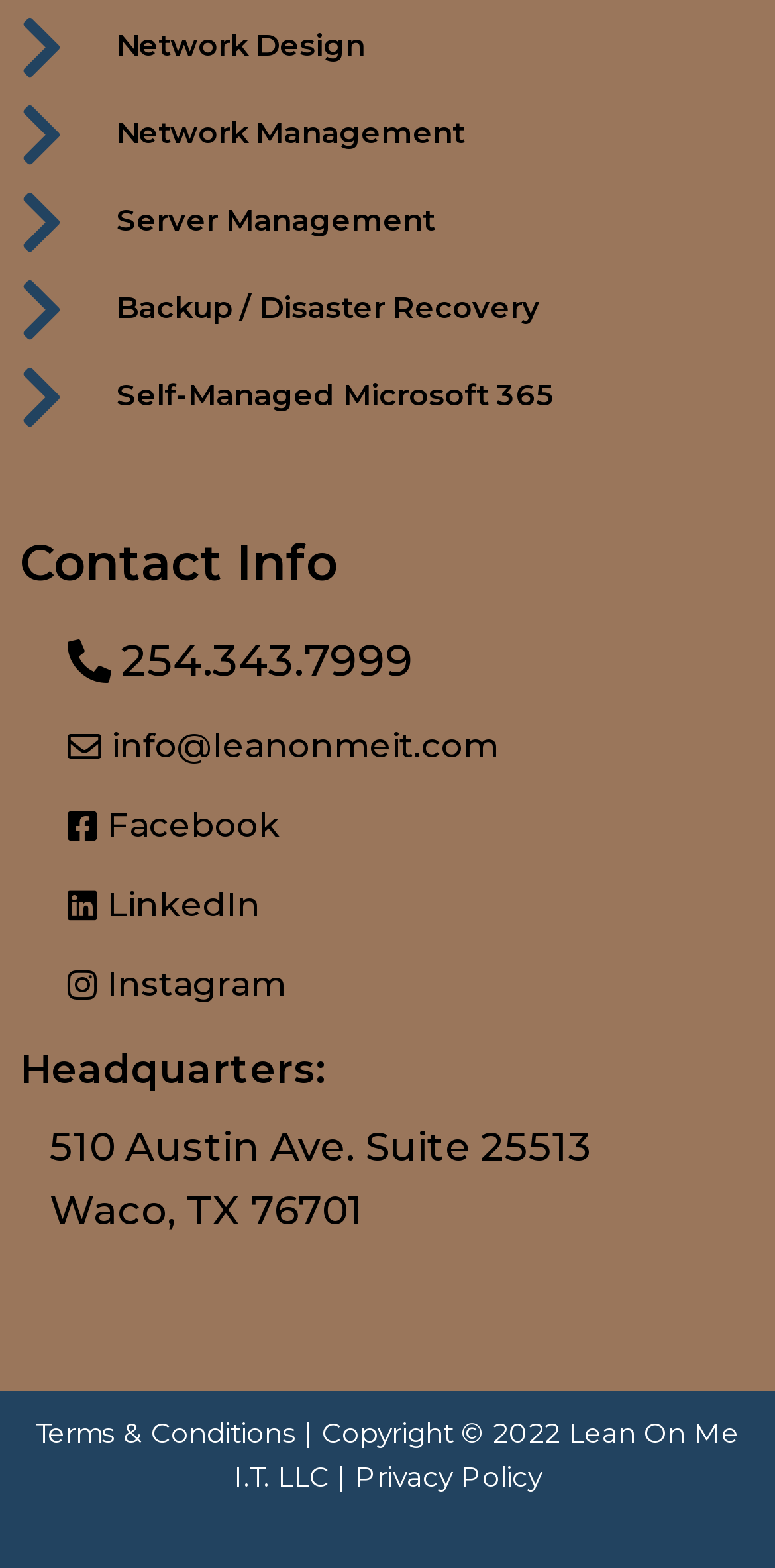What social media platforms does the company have?
Look at the image and answer the question using a single word or phrase.

Facebook, LinkedIn, Instagram